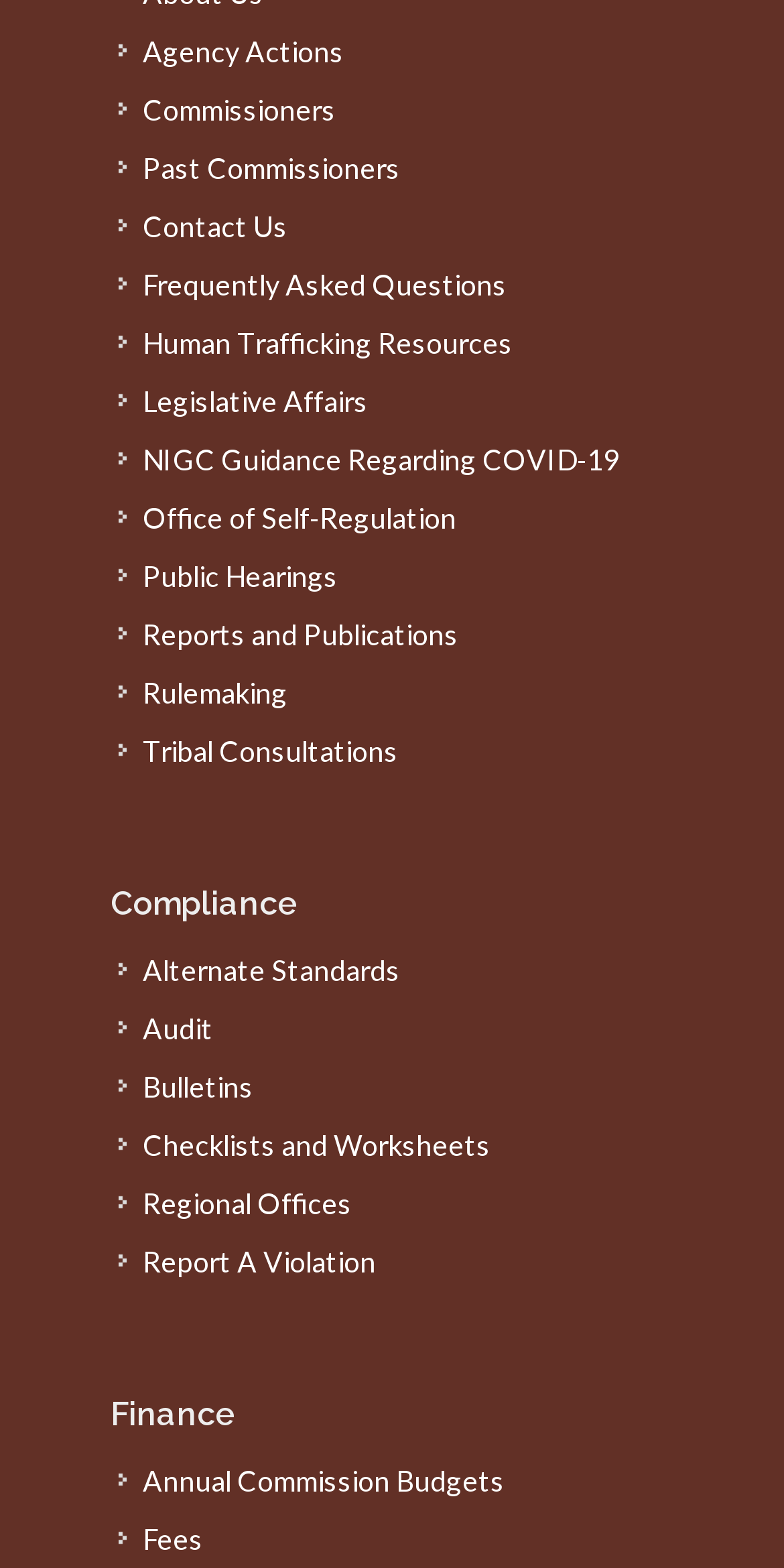Locate the bounding box coordinates of the element that should be clicked to fulfill the instruction: "View Agency Actions".

[0.151, 0.019, 0.446, 0.046]